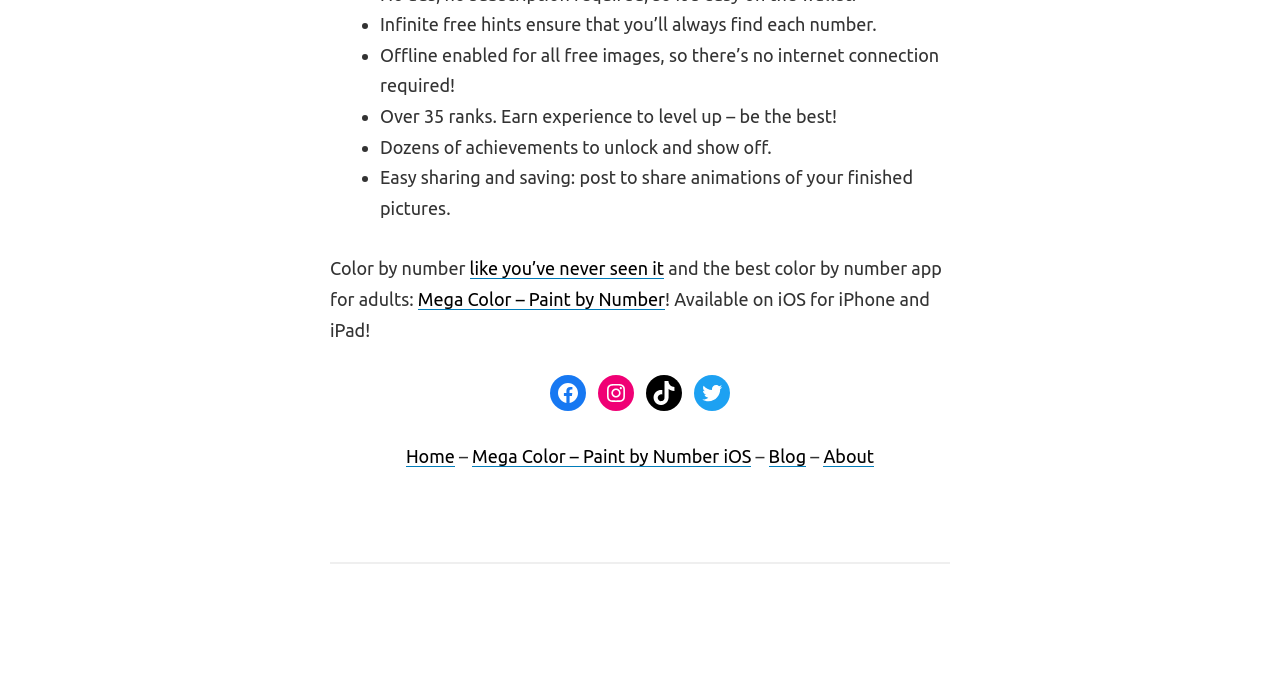How many ranks are available in the app?
Please answer the question with a detailed and comprehensive explanation.

The number of ranks available in the app can be found in the text 'Over 35 ranks. Earn experience to level up – be the best!' which is a StaticText element with ID 127. This text suggests that there are more than 35 ranks available in the app.